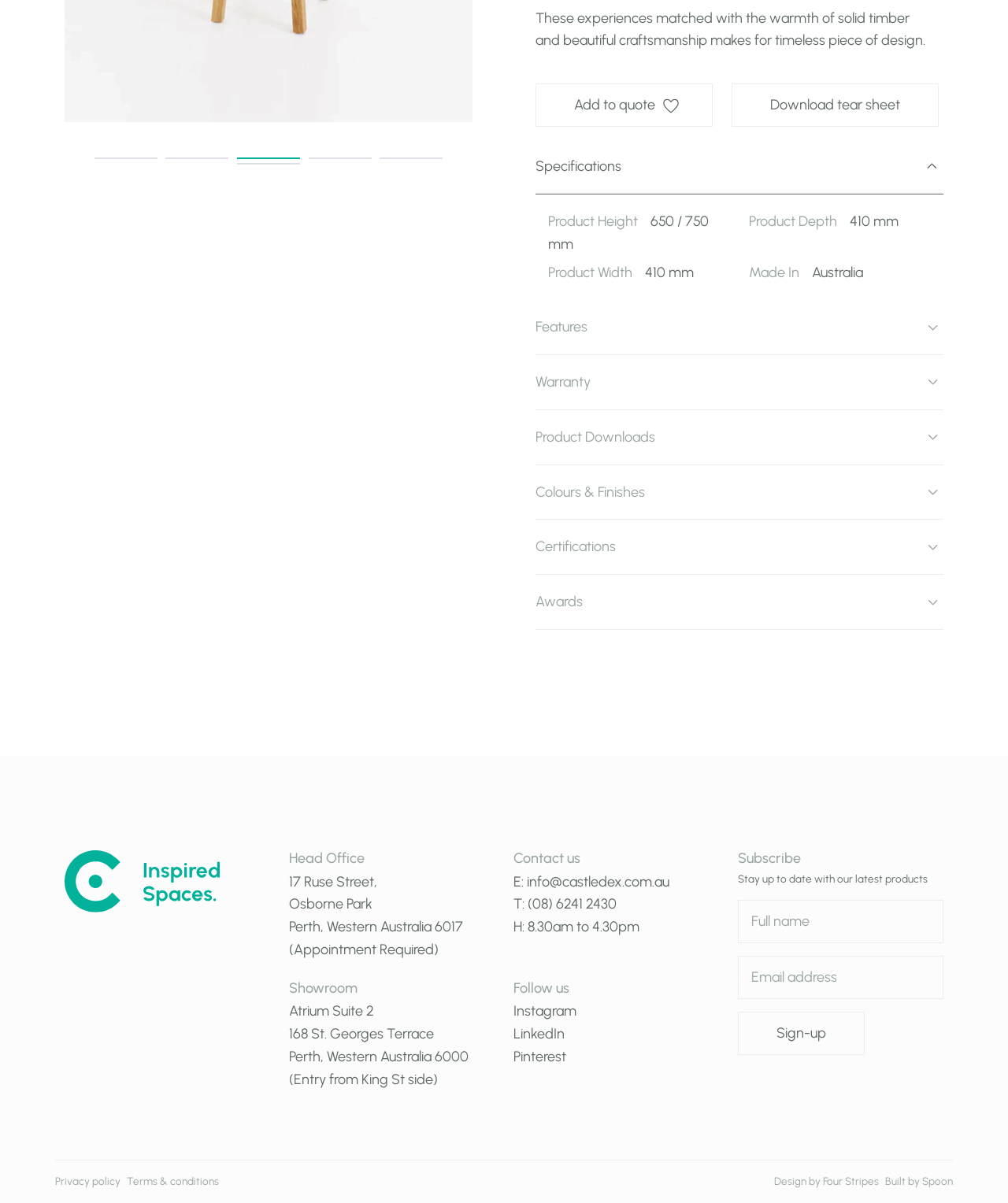Using the given description, provide the bounding box coordinates formatted as (top-left x, top-left y, bottom-right x, bottom-right y), with all values being floating point numbers between 0 and 1. Description: Awards

[0.531, 0.478, 0.936, 0.524]